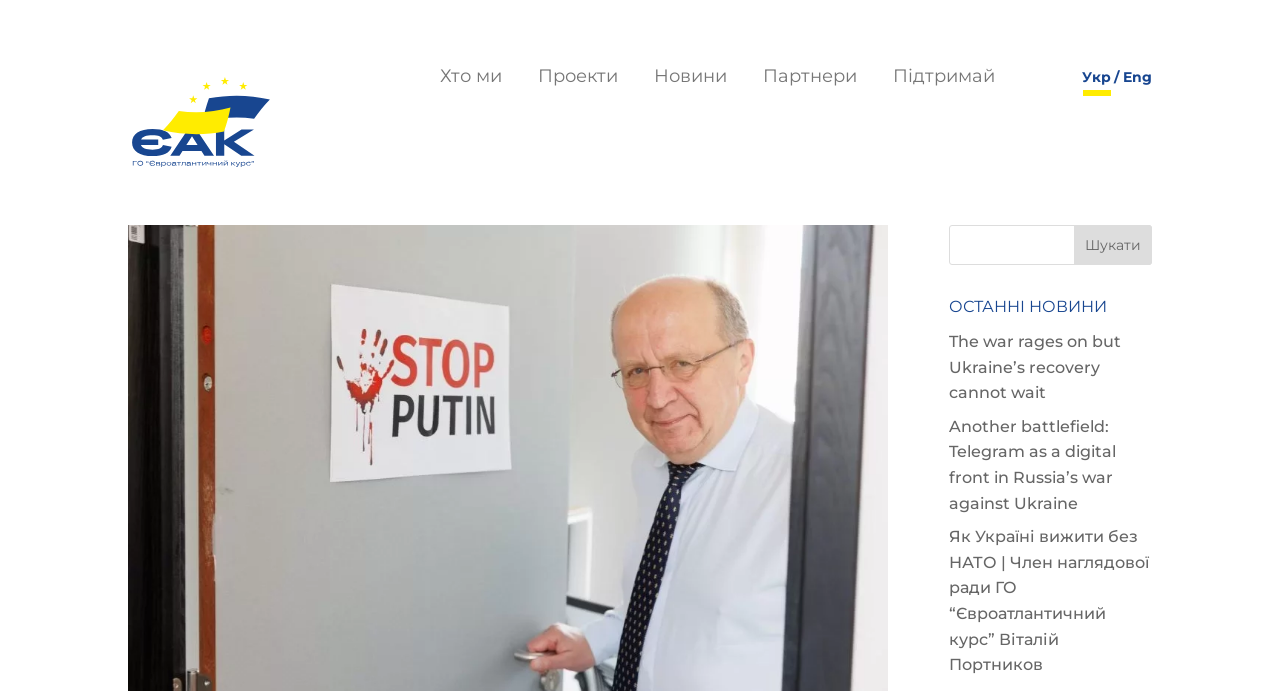Specify the bounding box coordinates of the region I need to click to perform the following instruction: "Click on 'Хто ми'". The coordinates must be four float numbers in the range of 0 to 1, i.e., [left, top, right, bottom].

[0.344, 0.1, 0.392, 0.24]